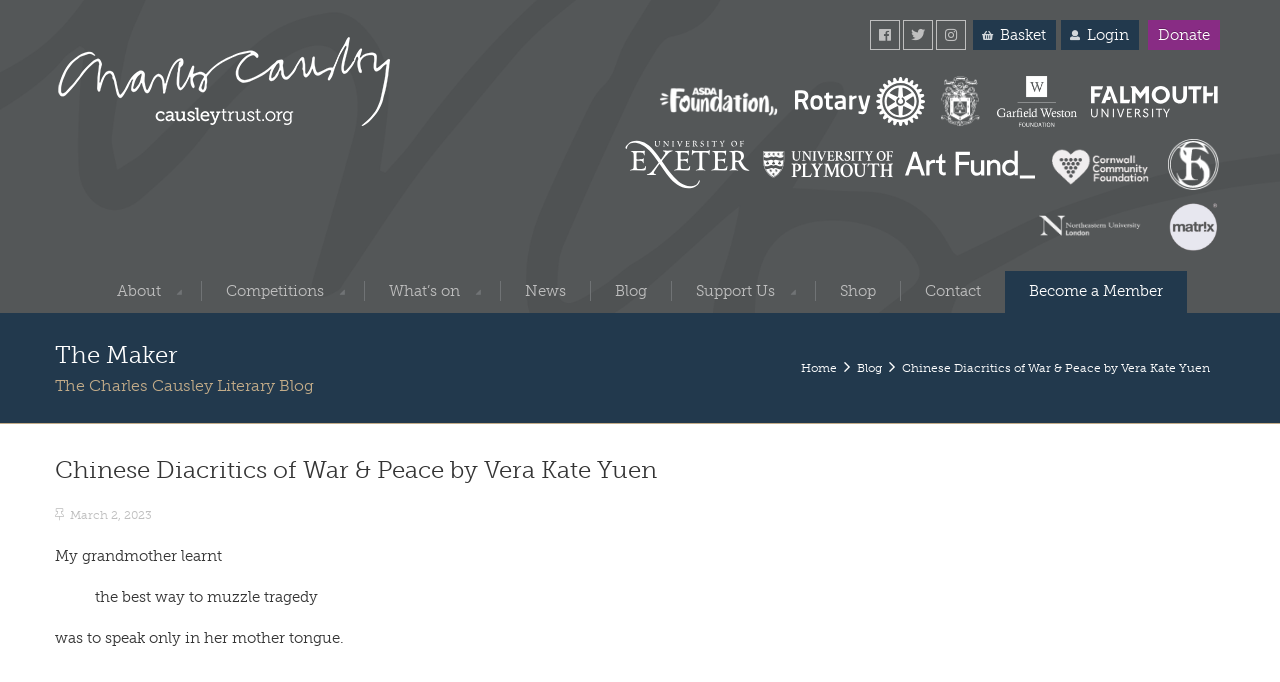What is the date of the article? Observe the screenshot and provide a one-word or short phrase answer.

March 2, 2023